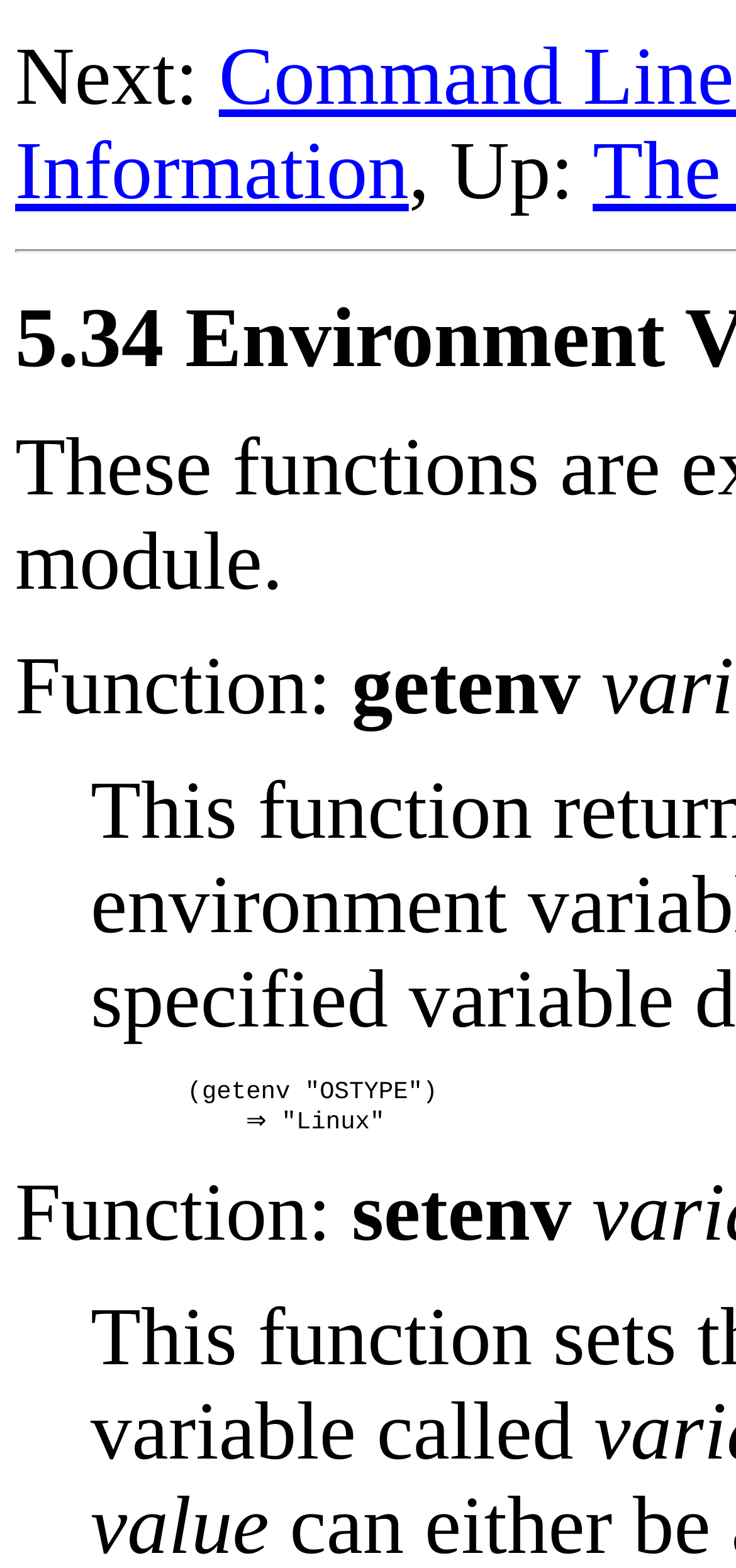Give a detailed account of the webpage.

The webpage is a manual page for librep, specifically focusing on environment variables. At the top, there are navigation links, with "Next:" on the left and ", Up:" on the right. 

Below the navigation links, there is a section title "module." which is likely a heading for the content that follows. Under this section, there are two function descriptions. The first function is "getenv" and its description is "(getenv \"OSTYPE\") ⇒ \"Linux\"", which is positioned below the function name. The second function is "setenv", located below the first function description.